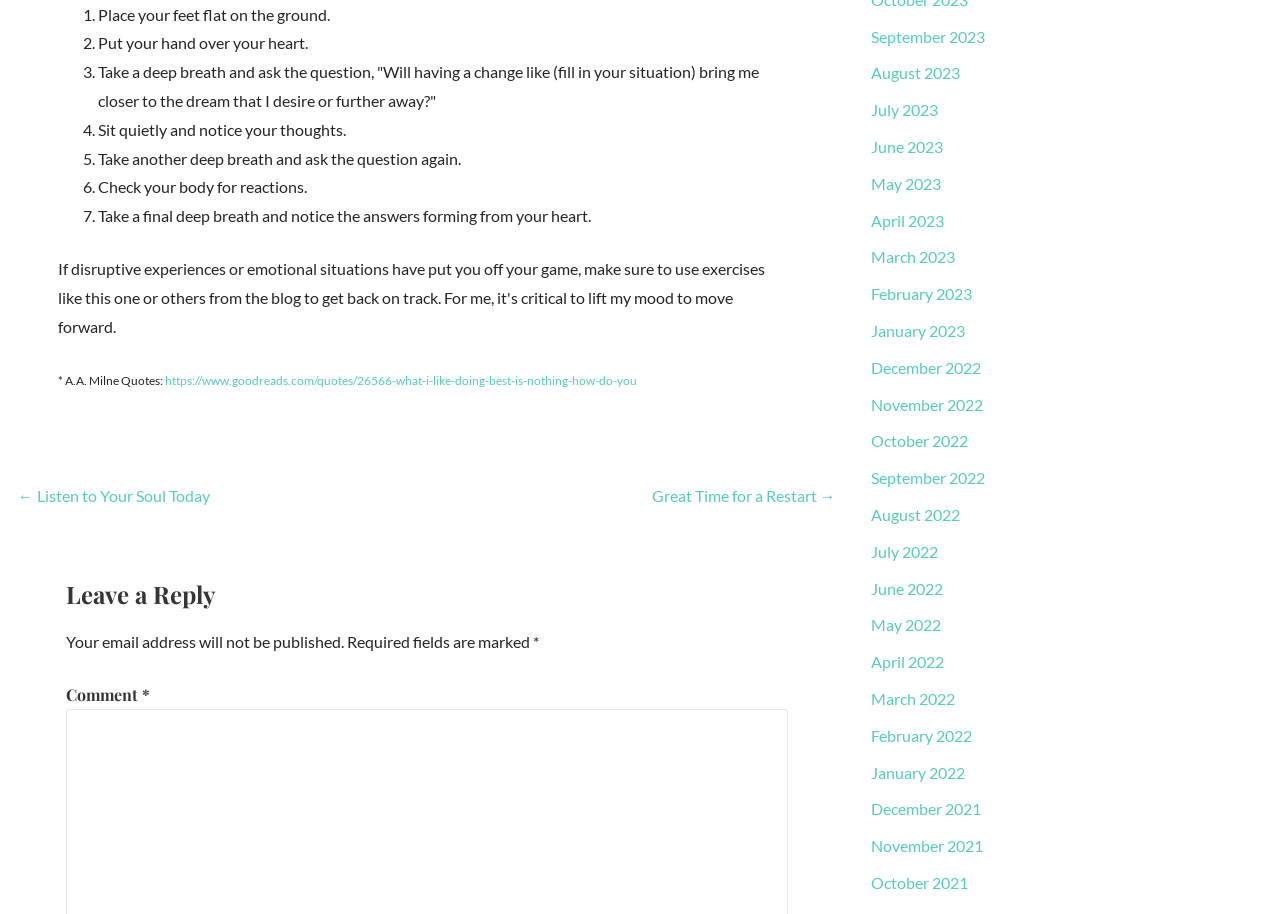Find the bounding box of the element with the following description: "Naracoorte power supply issues again". The coordinates must be four float numbers between 0 and 1, formatted as [left, top, right, bottom].

None